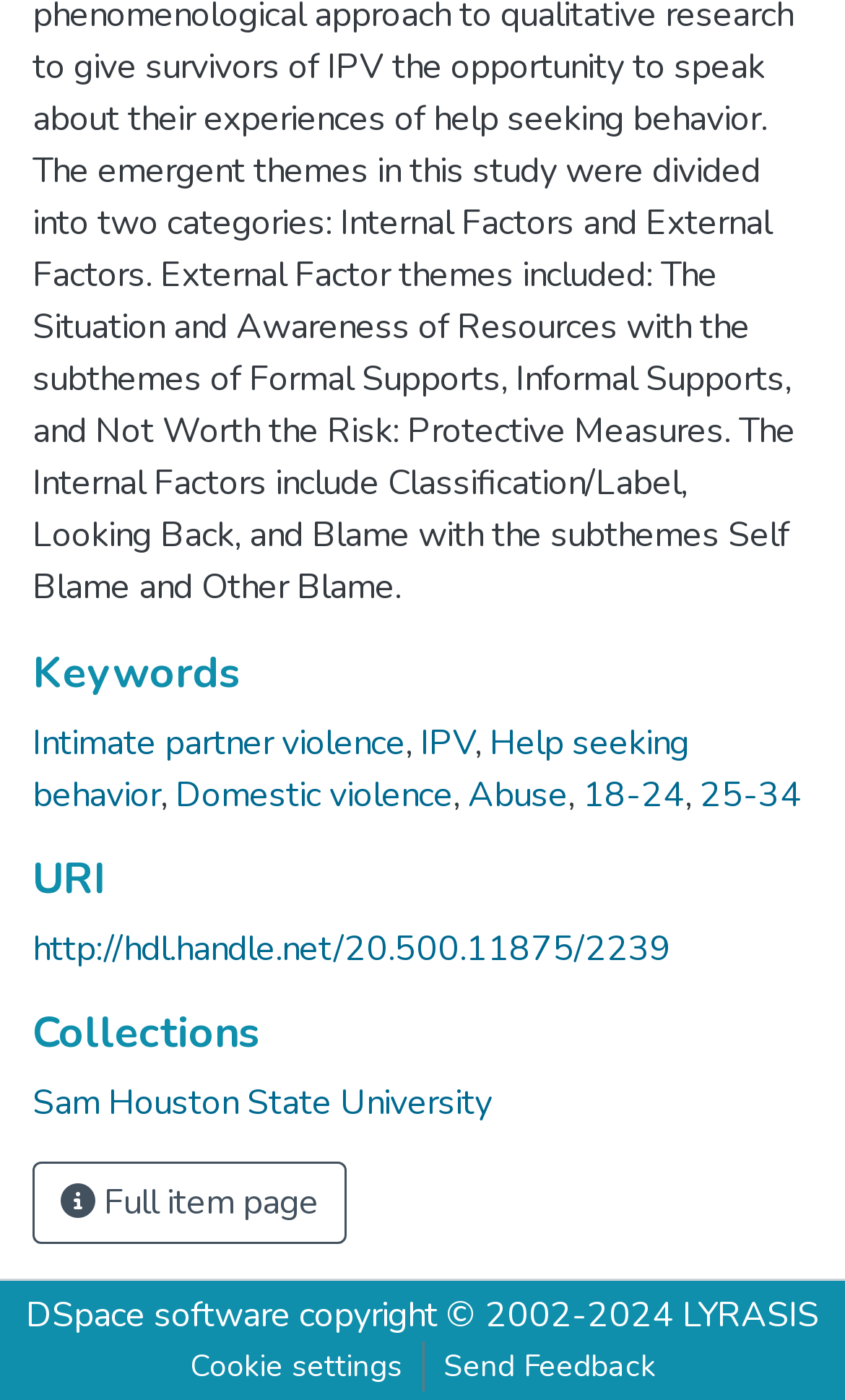Please analyze the image and provide a thorough answer to the question:
What is the copyright year range?

The copyright year range is '2002-2024' which is a static text element with bounding box coordinates [0.344, 0.923, 0.808, 0.957].